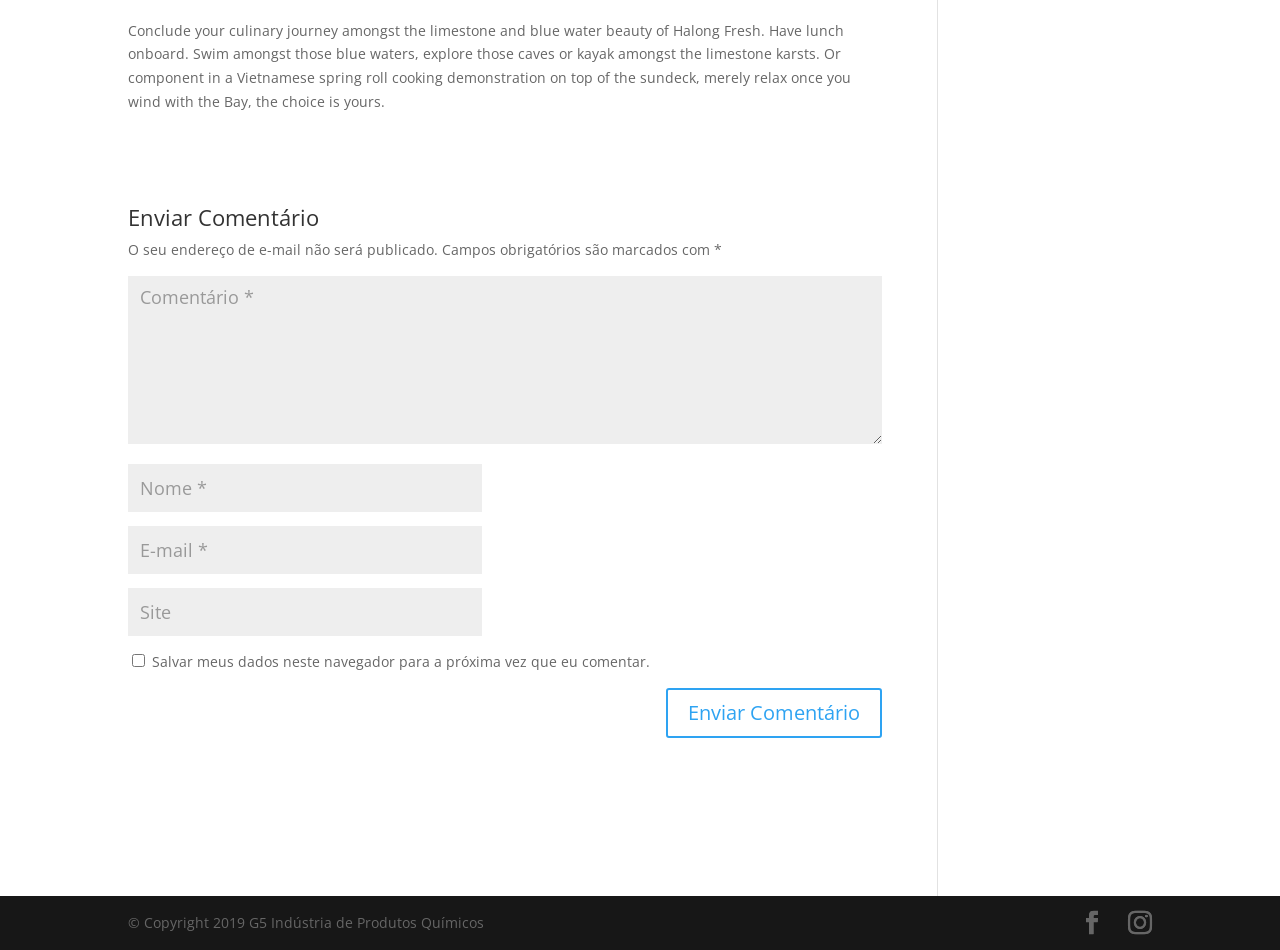Using the provided description: "input value="Comentário *" name="comment"", find the bounding box coordinates of the corresponding UI element. The output should be four float numbers between 0 and 1, in the format [left, top, right, bottom].

[0.1, 0.29, 0.689, 0.467]